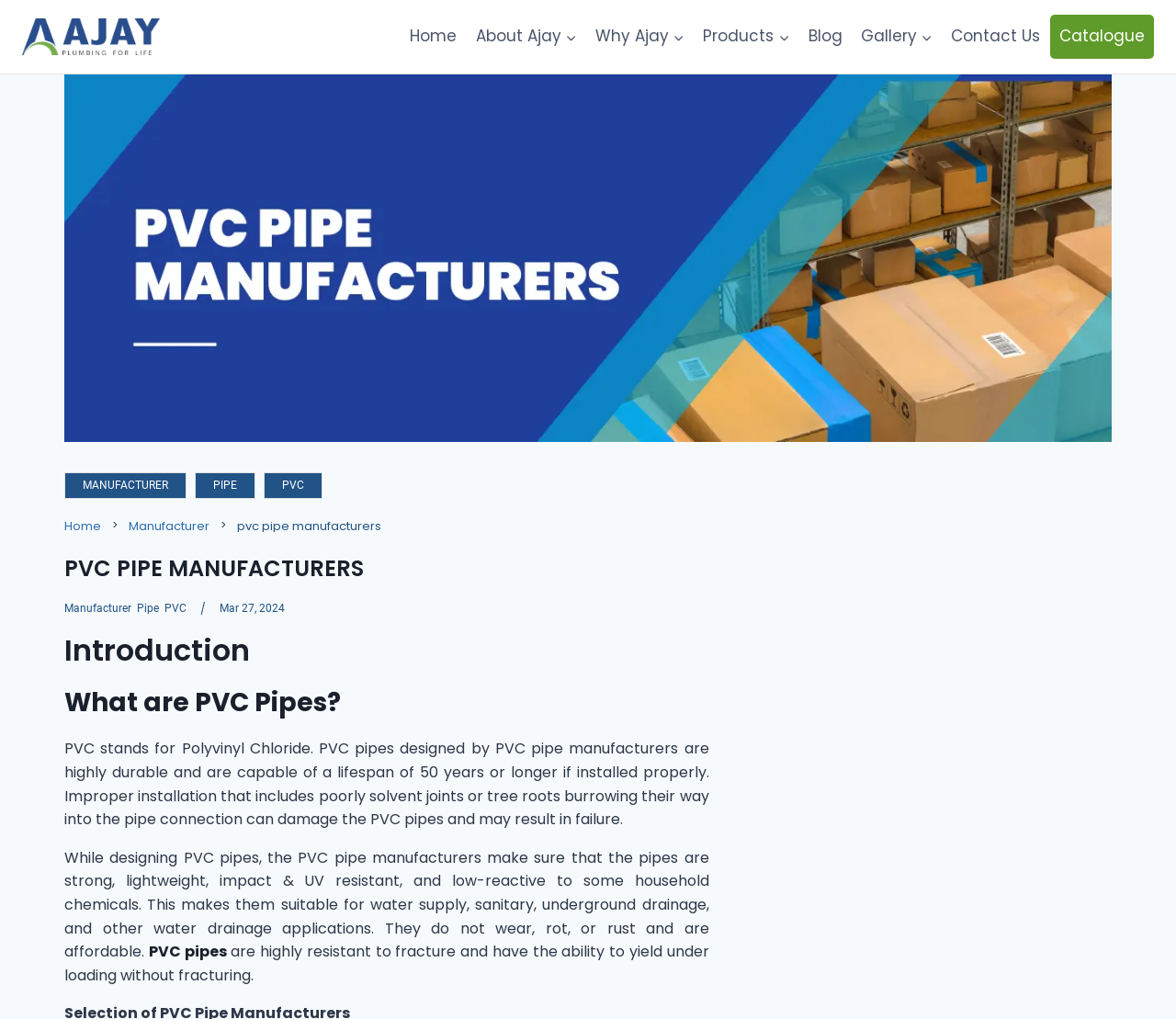What can damage PVC pipes and result in failure?
Could you give a comprehensive explanation in response to this question?

According to the webpage, improper installation that includes poorly solvent joints or tree roots burrowing their way into the pipe connection can damage the PVC pipes and may result in failure, as mentioned in the paragraph under the 'What are PVC Pipes?' heading.